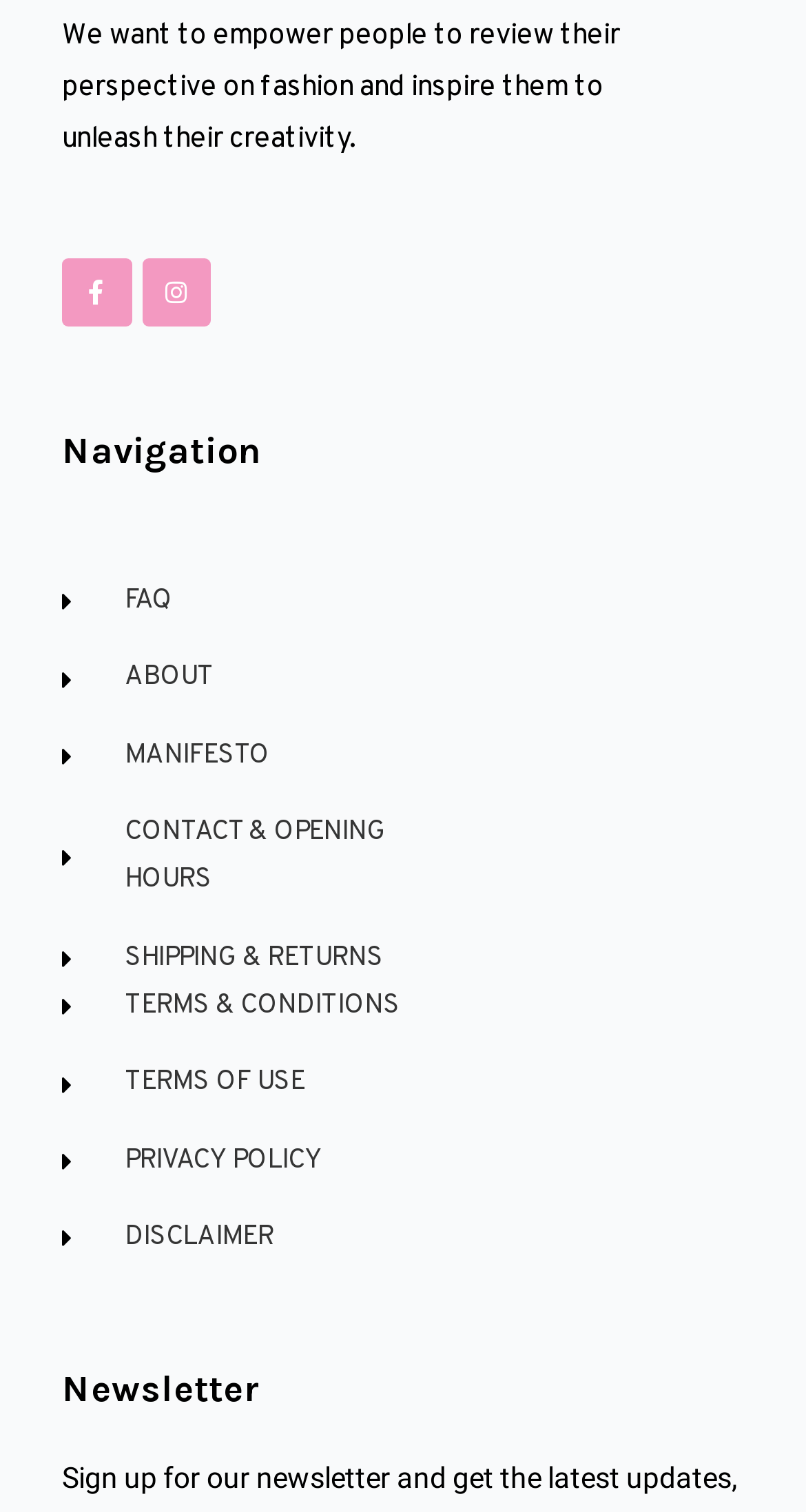Please identify the bounding box coordinates of the region to click in order to complete the given instruction: "Read the MANIFESTO". The coordinates should be four float numbers between 0 and 1, i.e., [left, top, right, bottom].

[0.077, 0.485, 0.5, 0.517]